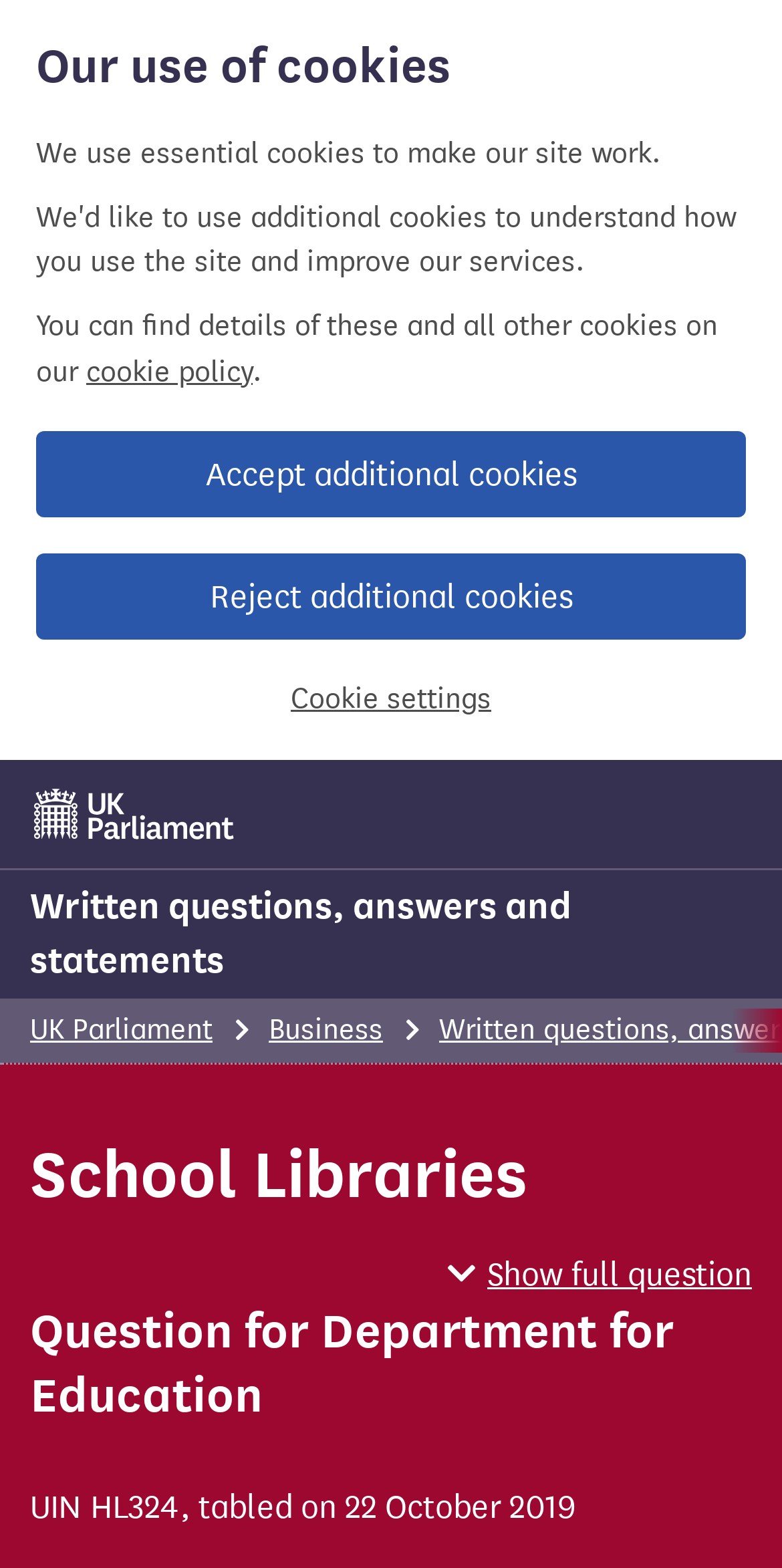What is the name of the department mentioned in the question?
Refer to the screenshot and deliver a thorough answer to the question presented.

I found the answer by looking at the heading 'Question for Department for Education' which is located at the bottom of the webpage, indicating that the question is related to the Department for Education.